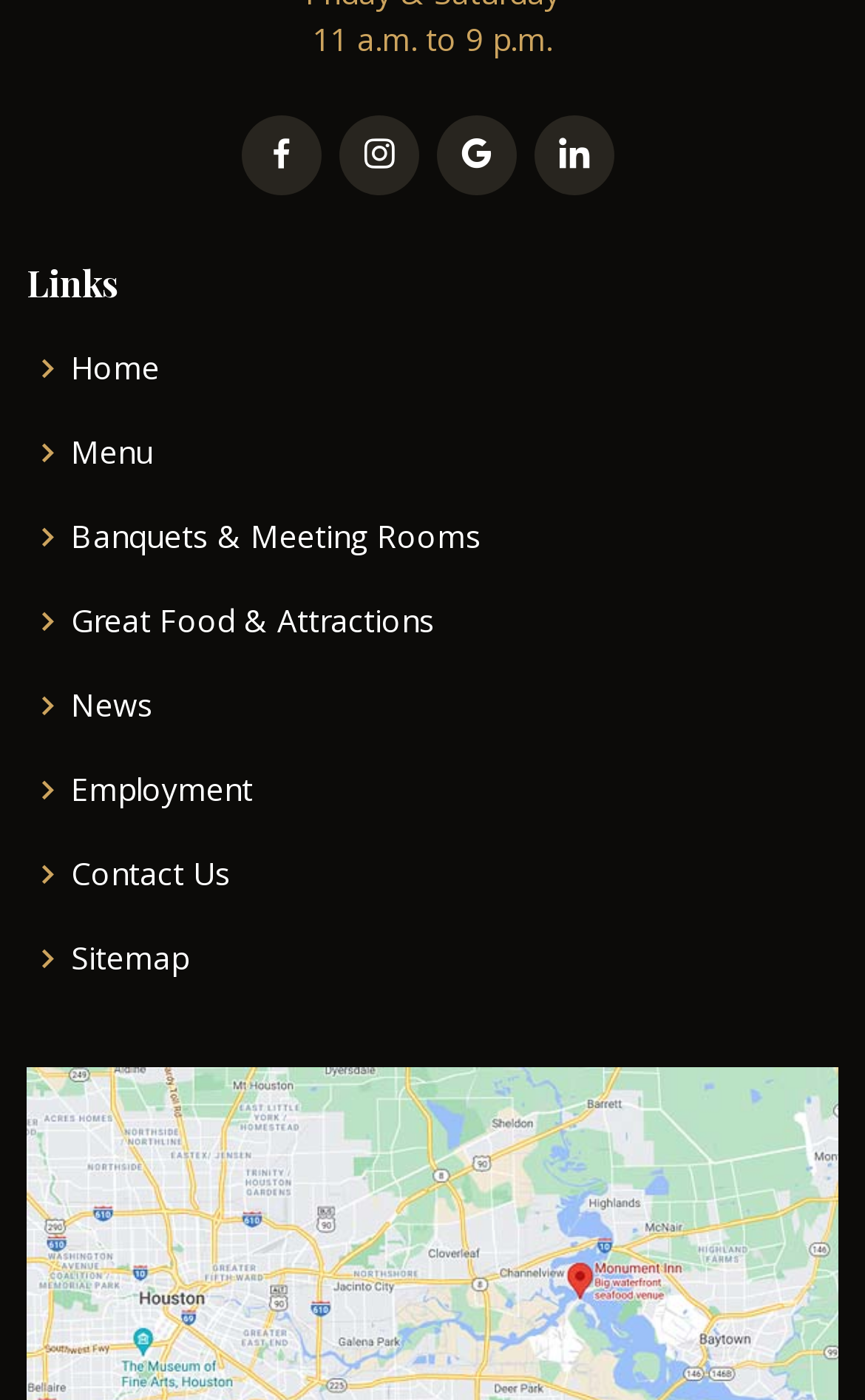Indicate the bounding box coordinates of the element that must be clicked to execute the instruction: "Contact Us". The coordinates should be given as four float numbers between 0 and 1, i.e., [left, top, right, bottom].

[0.082, 0.614, 0.267, 0.636]